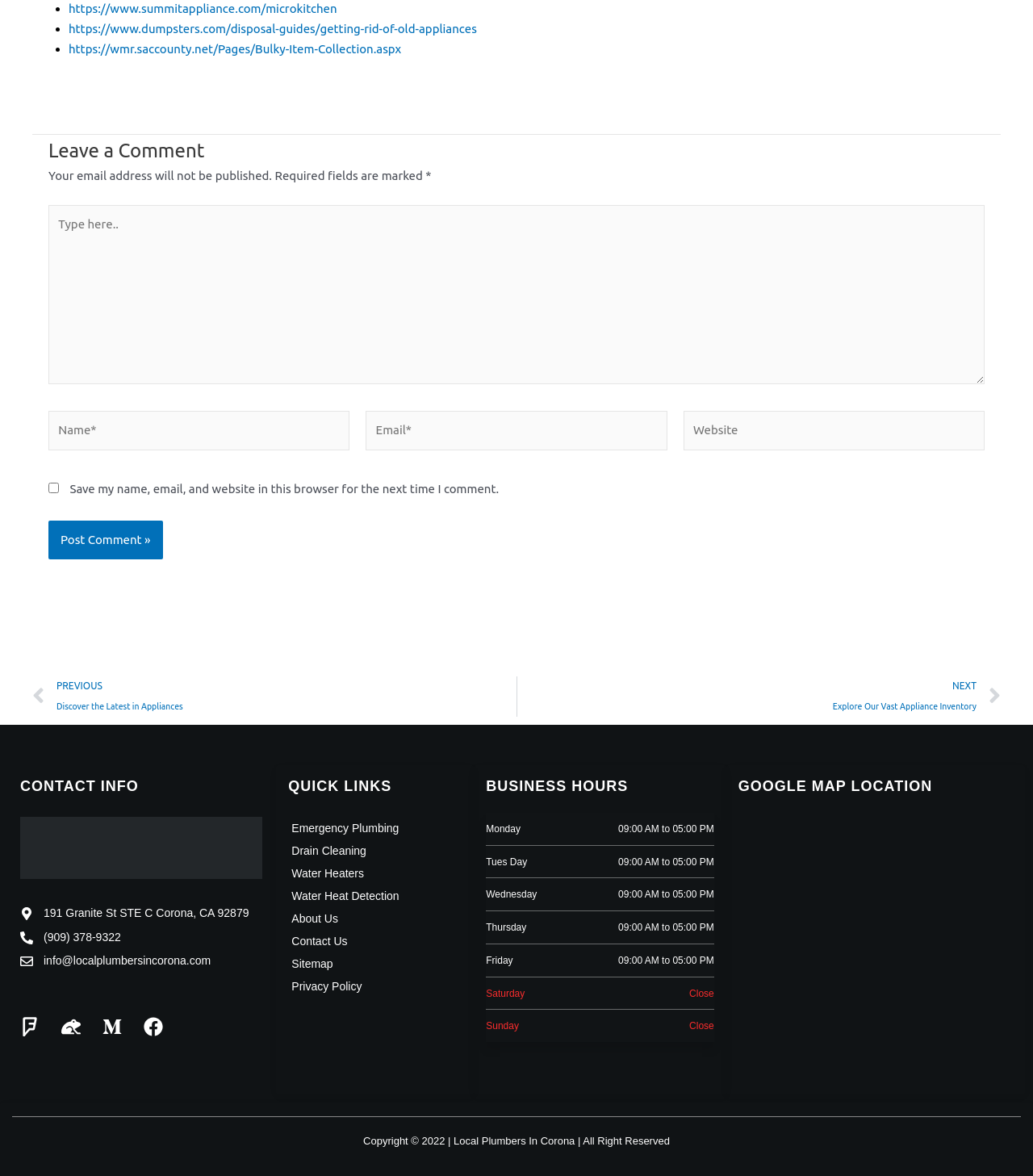Identify the bounding box for the UI element described as: "Water Heat Detection". Ensure the coordinates are four float numbers between 0 and 1, formatted as [left, top, right, bottom].

[0.279, 0.752, 0.386, 0.771]